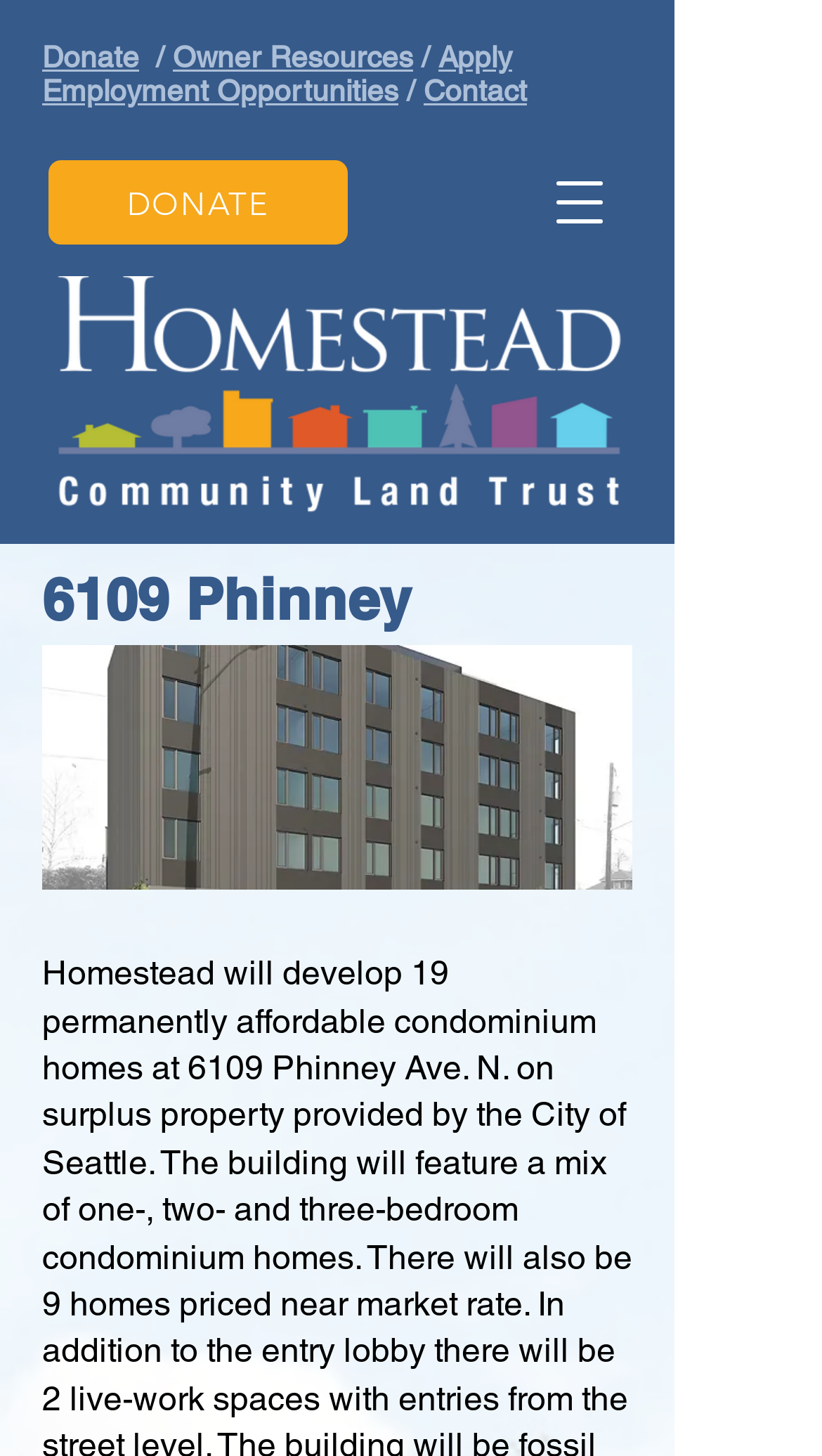Answer the question with a brief word or phrase:
What is the address of the condominium homes?

6109 Phinney Ave. N.